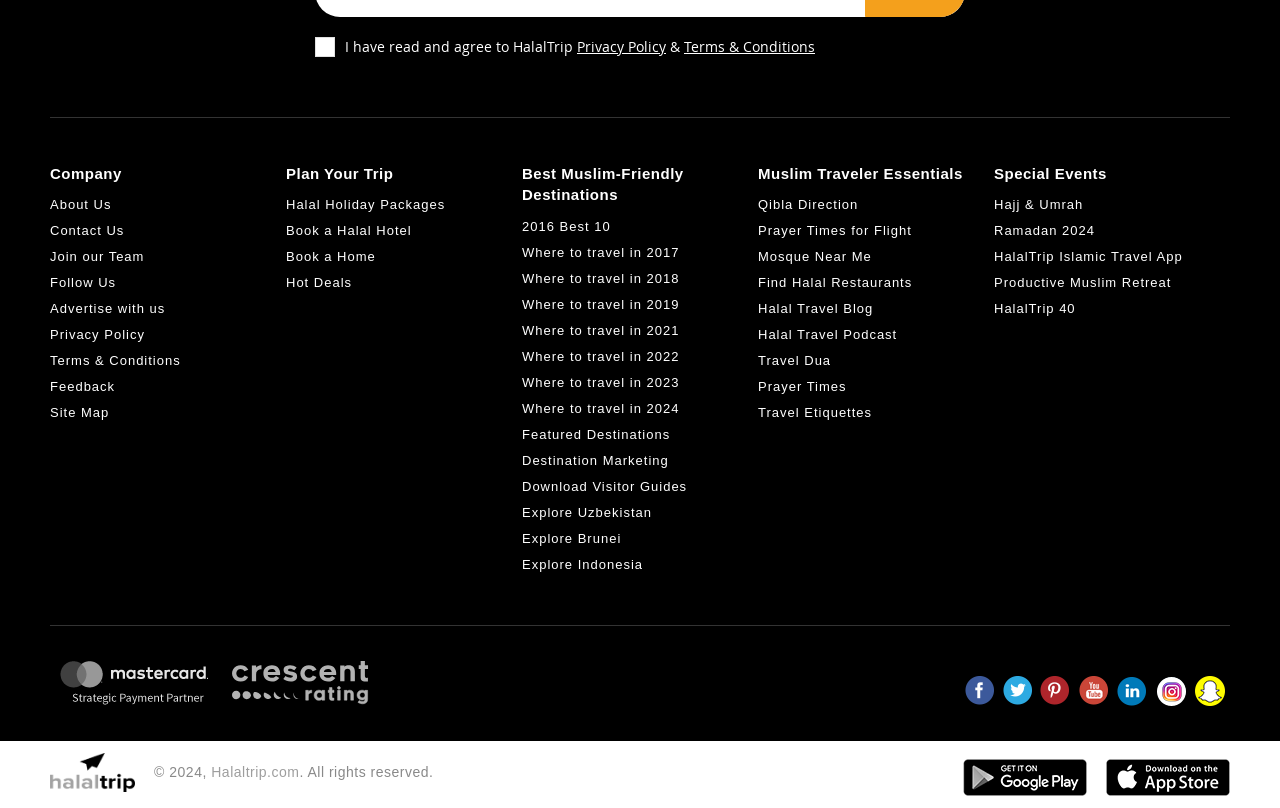Use a single word or phrase to answer this question: 
How far is Nawaab from the current location?

4.11KM